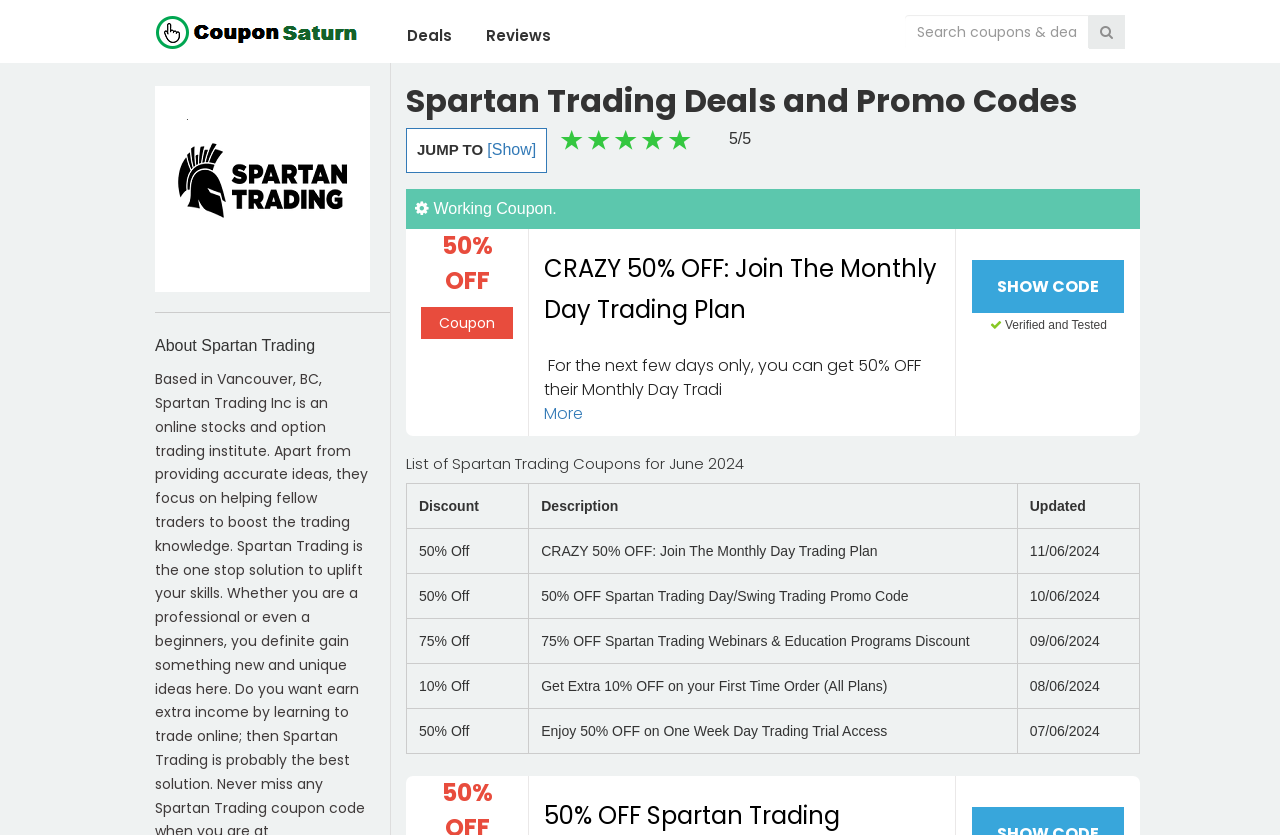Identify the bounding box coordinates for the element that needs to be clicked to fulfill this instruction: "Search for coupons and deals". Provide the coordinates in the format of four float numbers between 0 and 1: [left, top, right, bottom].

[0.707, 0.018, 0.851, 0.059]